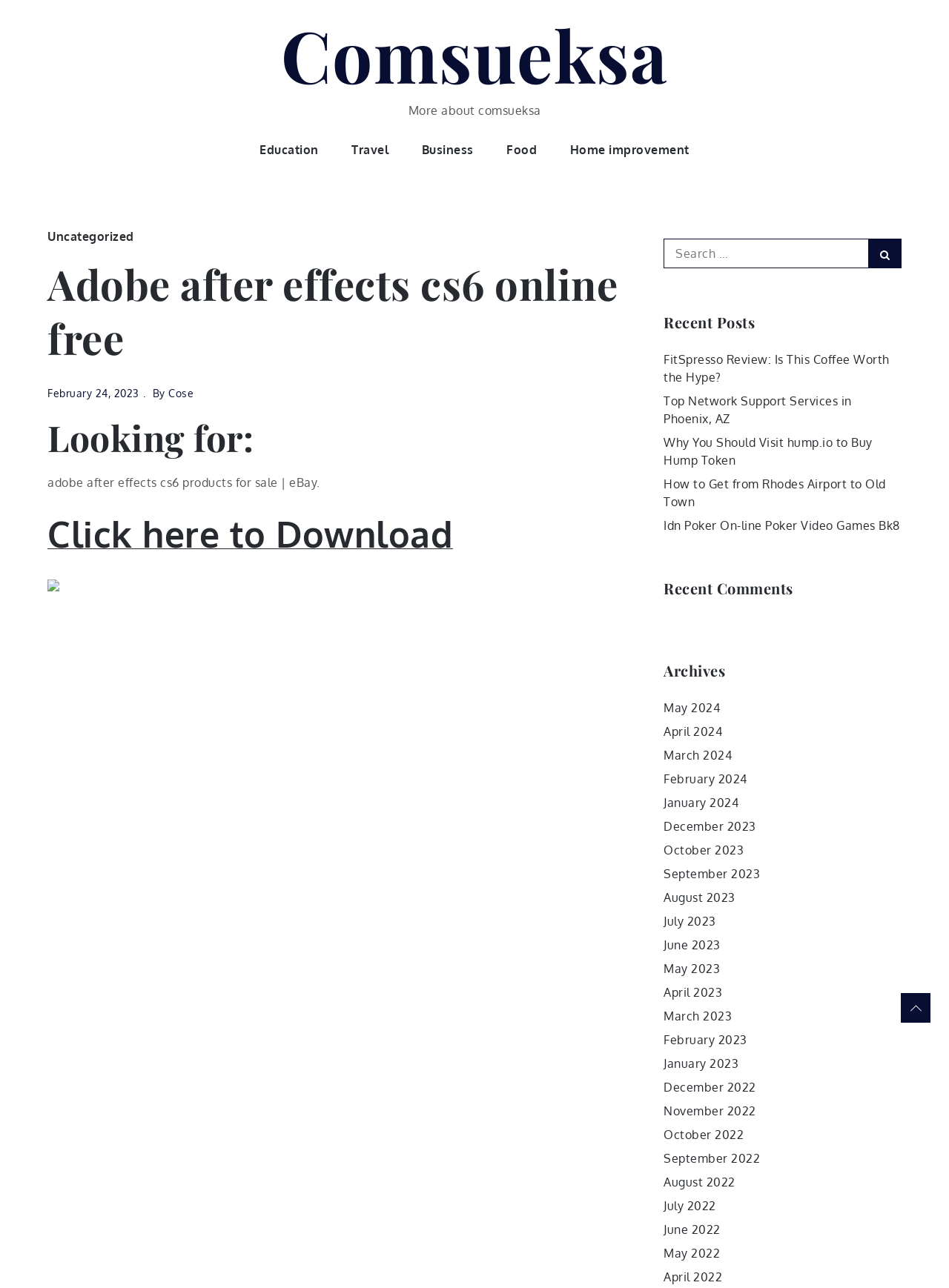Provide the bounding box coordinates of the UI element that matches the description: "Click here to Download".

[0.05, 0.416, 0.477, 0.427]